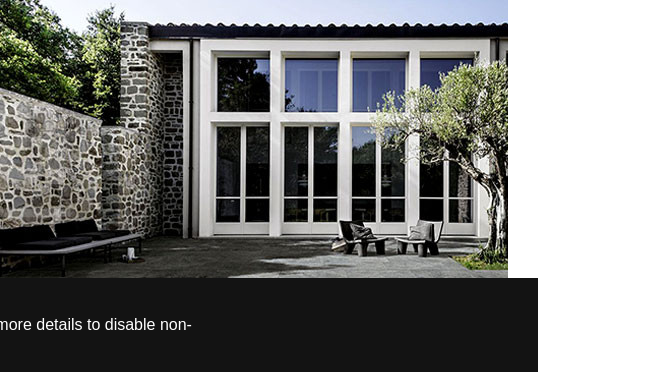How many chairs are in the seating arrangement?
From the screenshot, provide a brief answer in one word or phrase.

Two